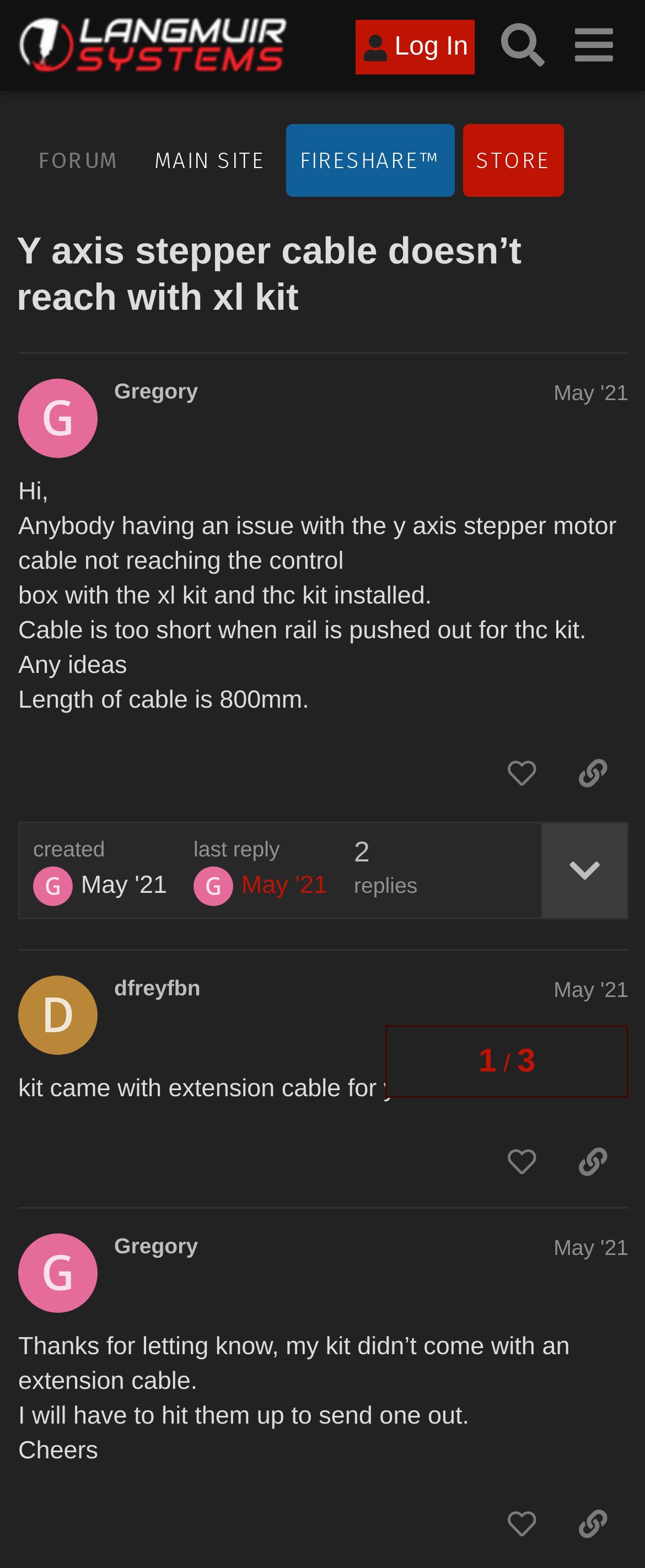Please specify the coordinates of the bounding box for the element that should be clicked to carry out this instruction: "Log in to the forum". The coordinates must be four float numbers between 0 and 1, formatted as [left, top, right, bottom].

[0.552, 0.013, 0.736, 0.048]